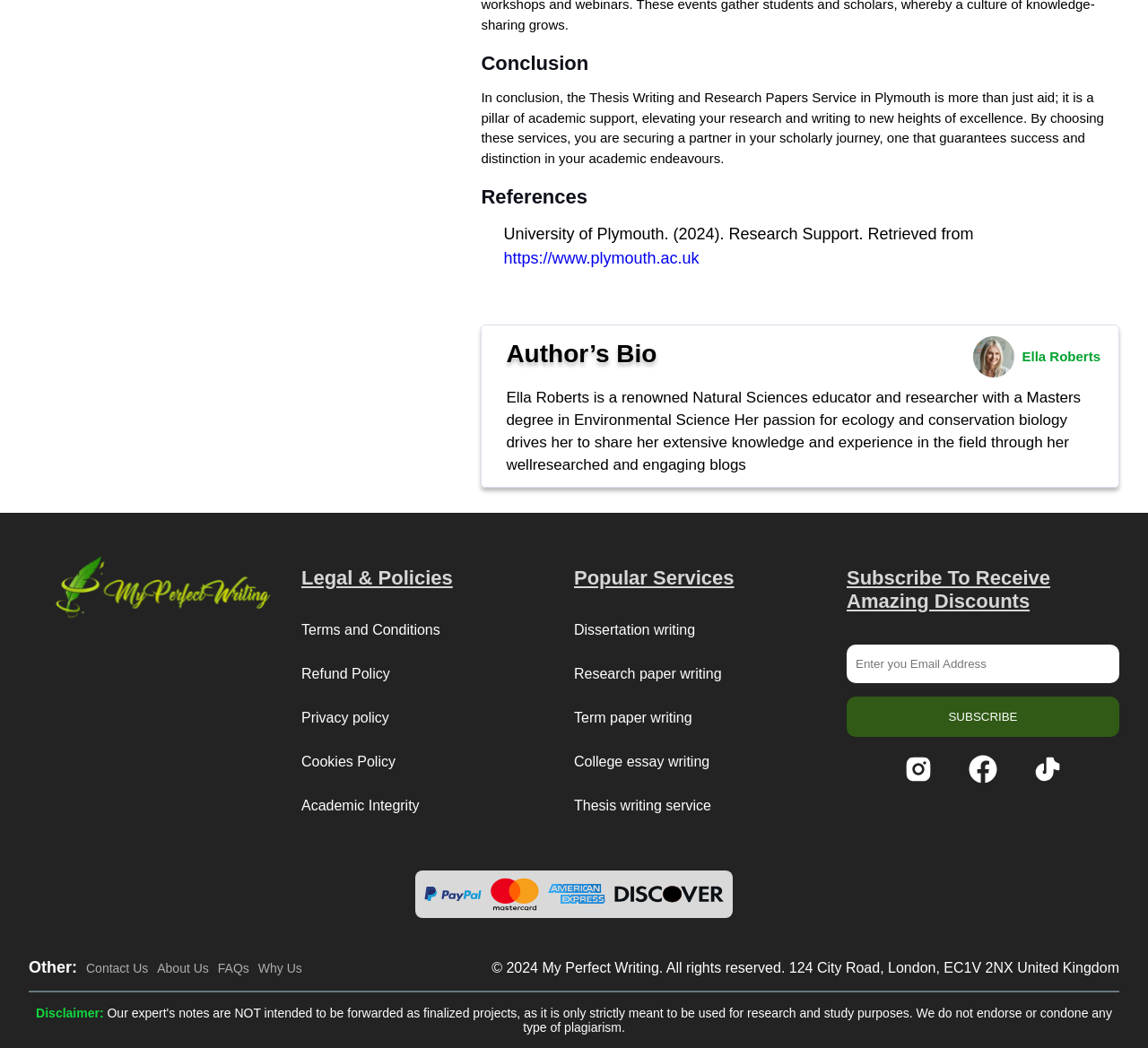Locate the bounding box coordinates of the element's region that should be clicked to carry out the following instruction: "Click the 'SUBSCRIBE' button". The coordinates need to be four float numbers between 0 and 1, i.e., [left, top, right, bottom].

[0.738, 0.664, 0.975, 0.703]